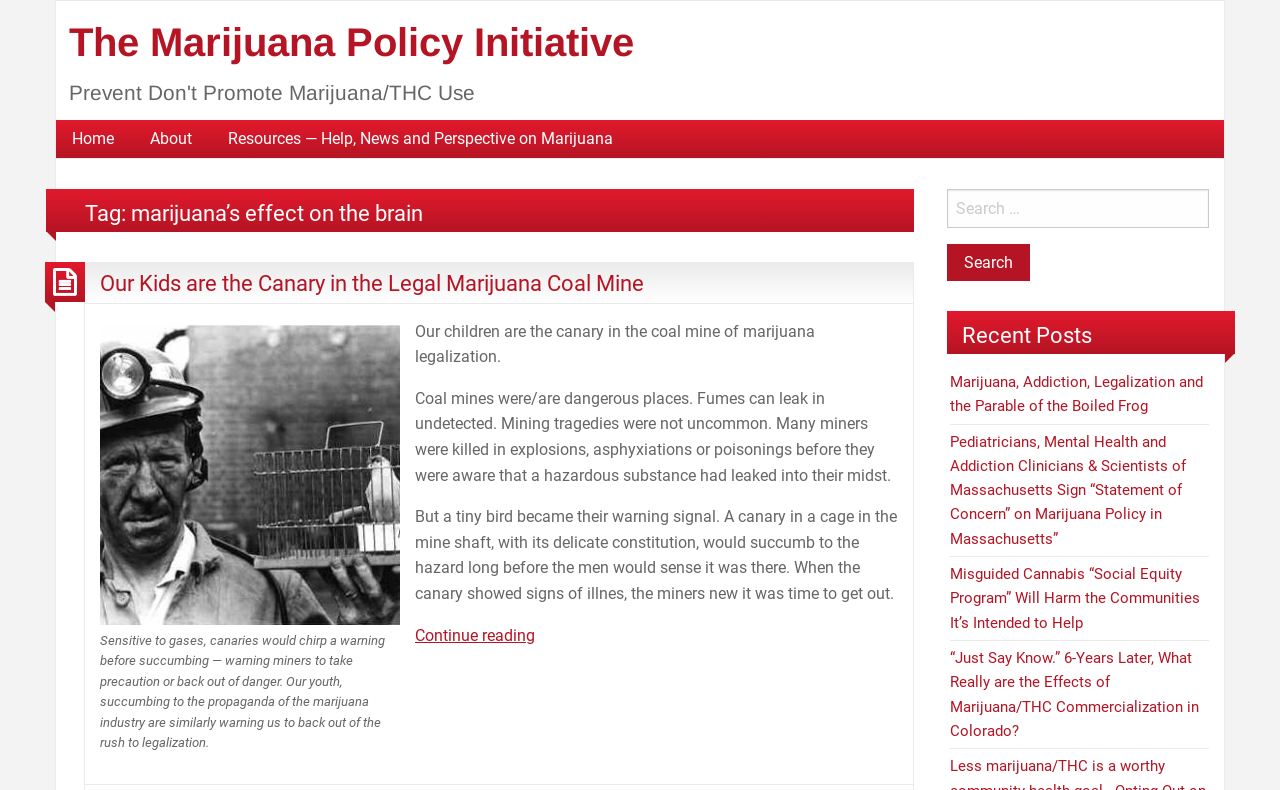Give a detailed explanation of the elements present on the webpage.

The webpage is about the Marijuana Policy Initiative, with a focus on the effects of marijuana on the brain. At the top, there is a heading with the organization's name, followed by a horizontal menubar with four menu items: "Home", "About", "Resources", and a tag "marijuana's effect on the brain". 

Below the menubar, there is a heading "Prevent Don't Promote Marijuana/THC Use". Underneath, there is a section with a heading "Our Kids are the Canary in the Legal Marijuana Coal Mine", which includes a figure with an image and a caption. The caption describes the analogy of canaries in coal mines warning miners of danger, and how it relates to the effects of marijuana legalization on youth. 

There are three blocks of text below the figure, discussing the dangers of coal mines and how canaries were used as a warning signal. The text also mentions how this relates to the effects of marijuana on children. At the bottom of this section, there is a link to continue reading the article.

To the right of this section, there is a search box with a "Search" button. Below the search box, there is a heading "Recent Posts" followed by four links to recent articles, each with a descriptive title. The articles appear to be related to the effects of marijuana and its legalization.